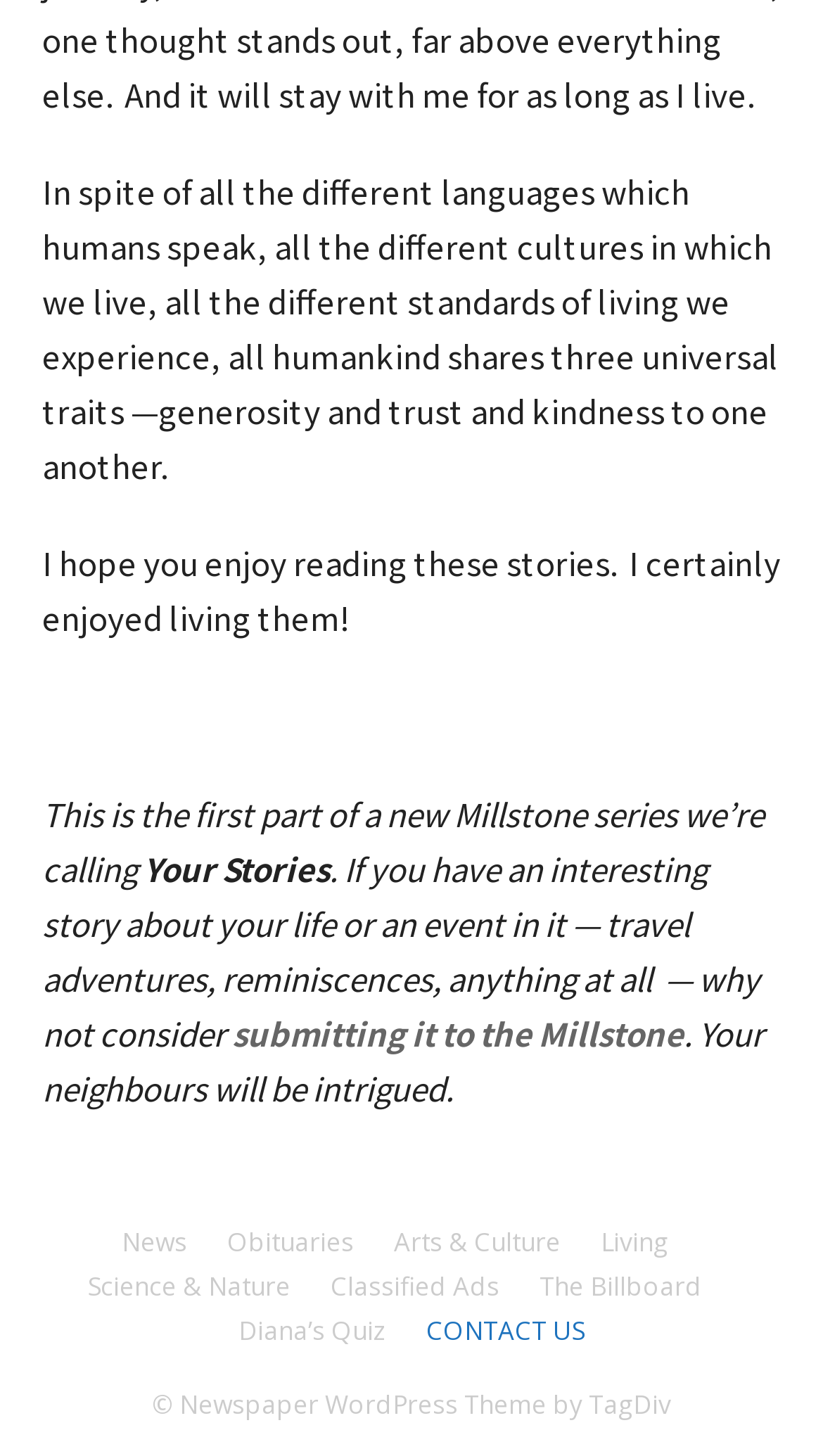Who owns the copyright of the website?
Please provide a comprehensive answer based on the details in the screenshot.

The webpage has a footer text that says '© Newspaper WordPress Theme by TagDiv', which implies that the copyright of the website is owned by Newspaper WordPress Theme by TagDiv.